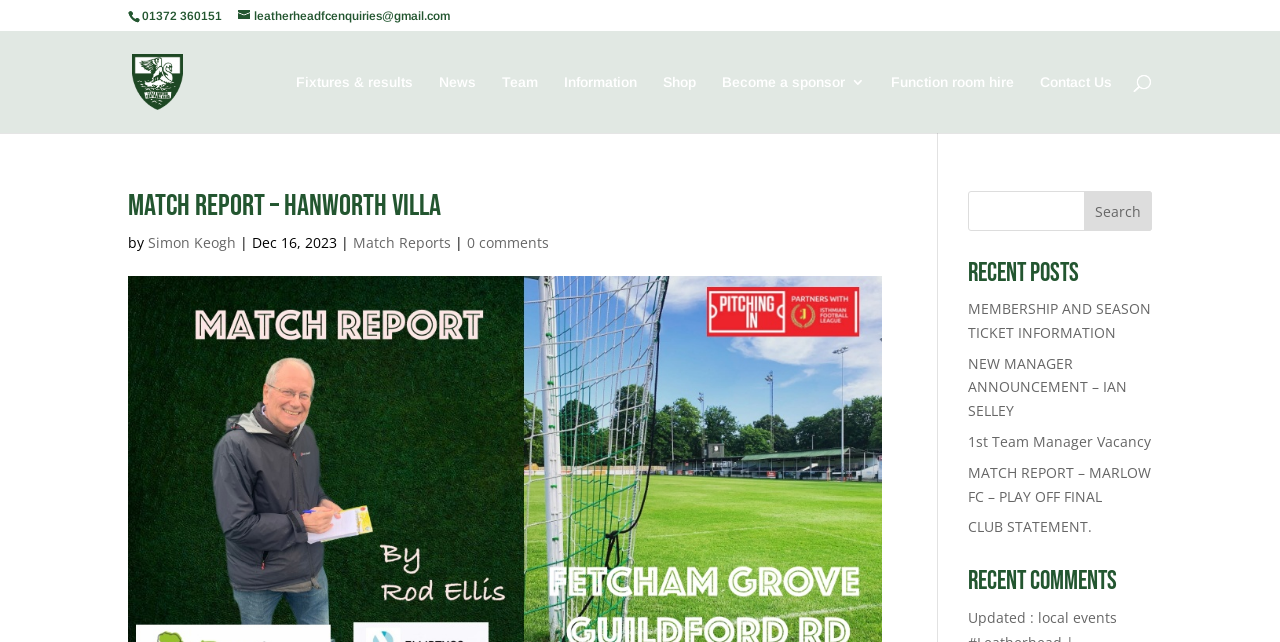How many comments are there on the match report?
Using the image as a reference, answer the question in detail.

I found the number of comments by looking at the link element below the match report heading, which displays the number of comments as '0 comments'.